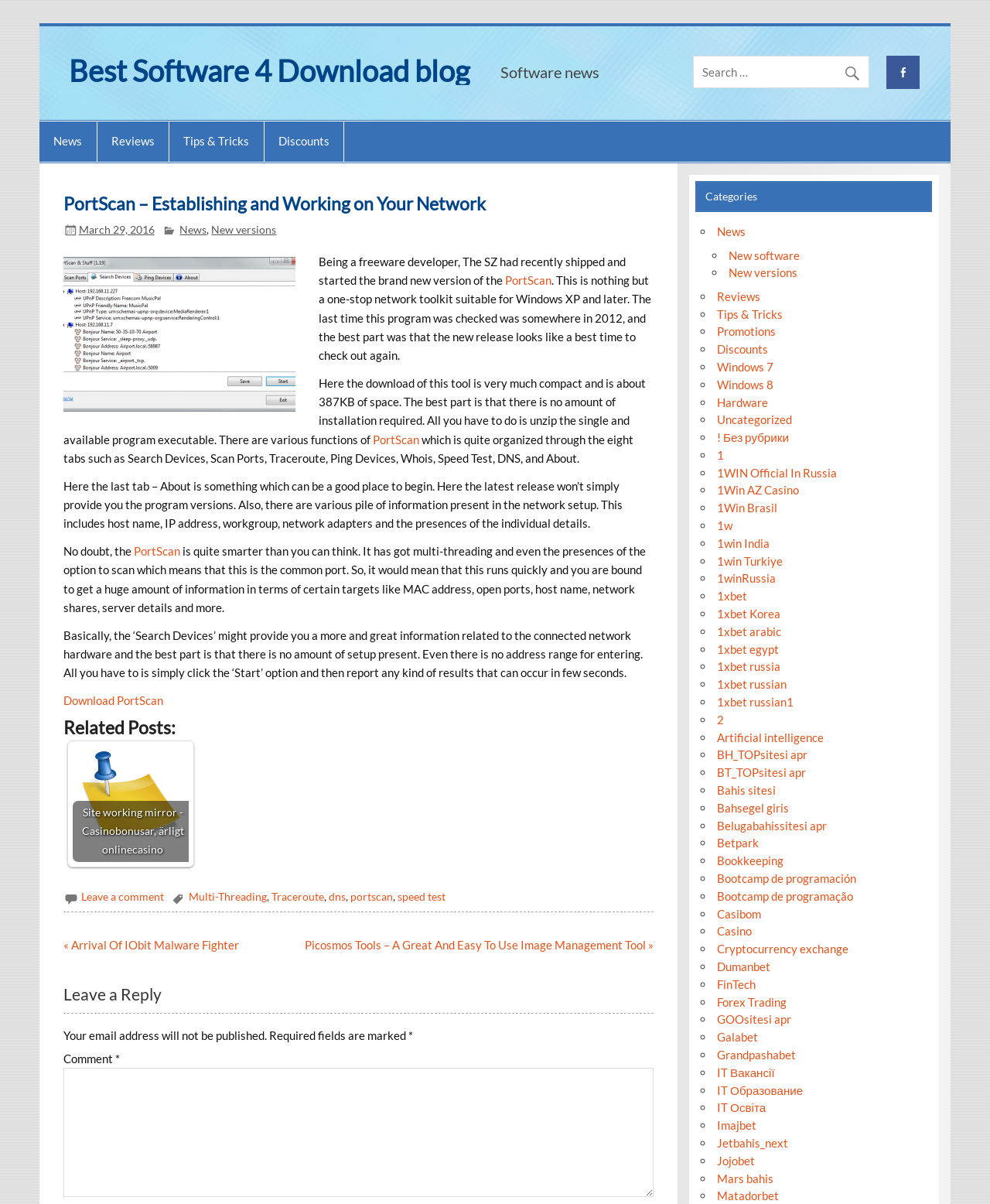What is the last tab of PortScan?
From the screenshot, provide a brief answer in one word or phrase.

About